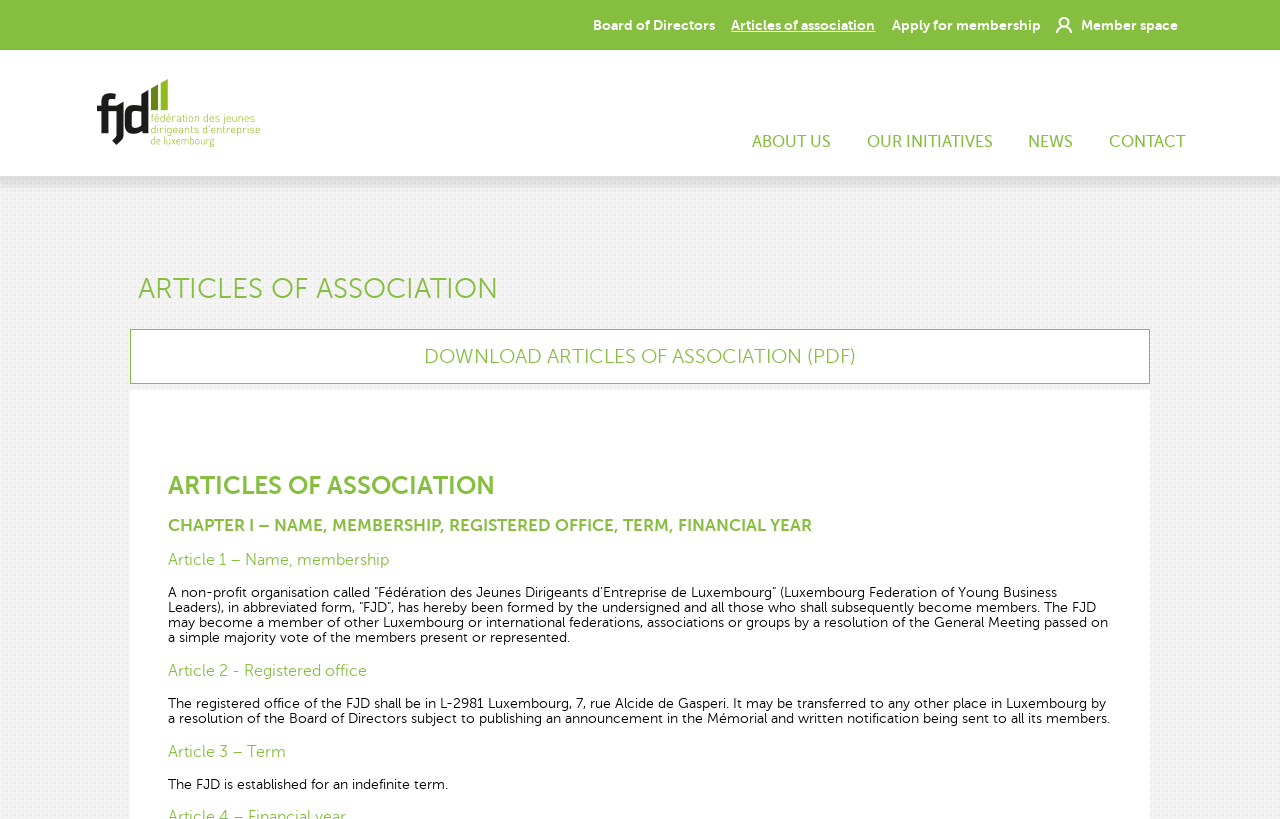Can you determine the bounding box coordinates of the area that needs to be clicked to fulfill the following instruction: "Download the PDF"?

None